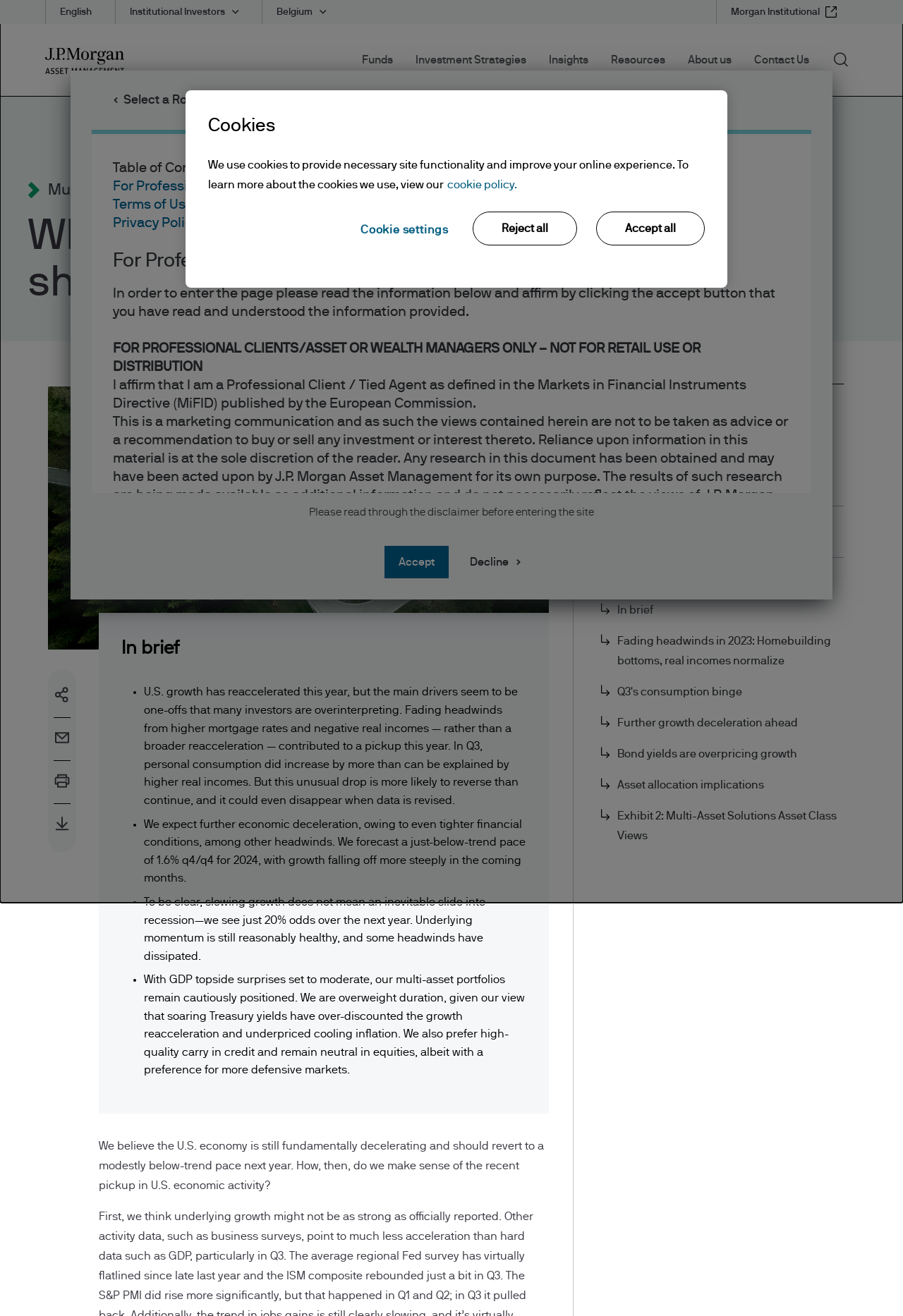What is the topic of the article?
Using the image, elaborate on the answer with as much detail as possible.

I inferred the topic of the article by reading the headings and paragraphs, which discuss the U.S. economy, growth, and forecasts.